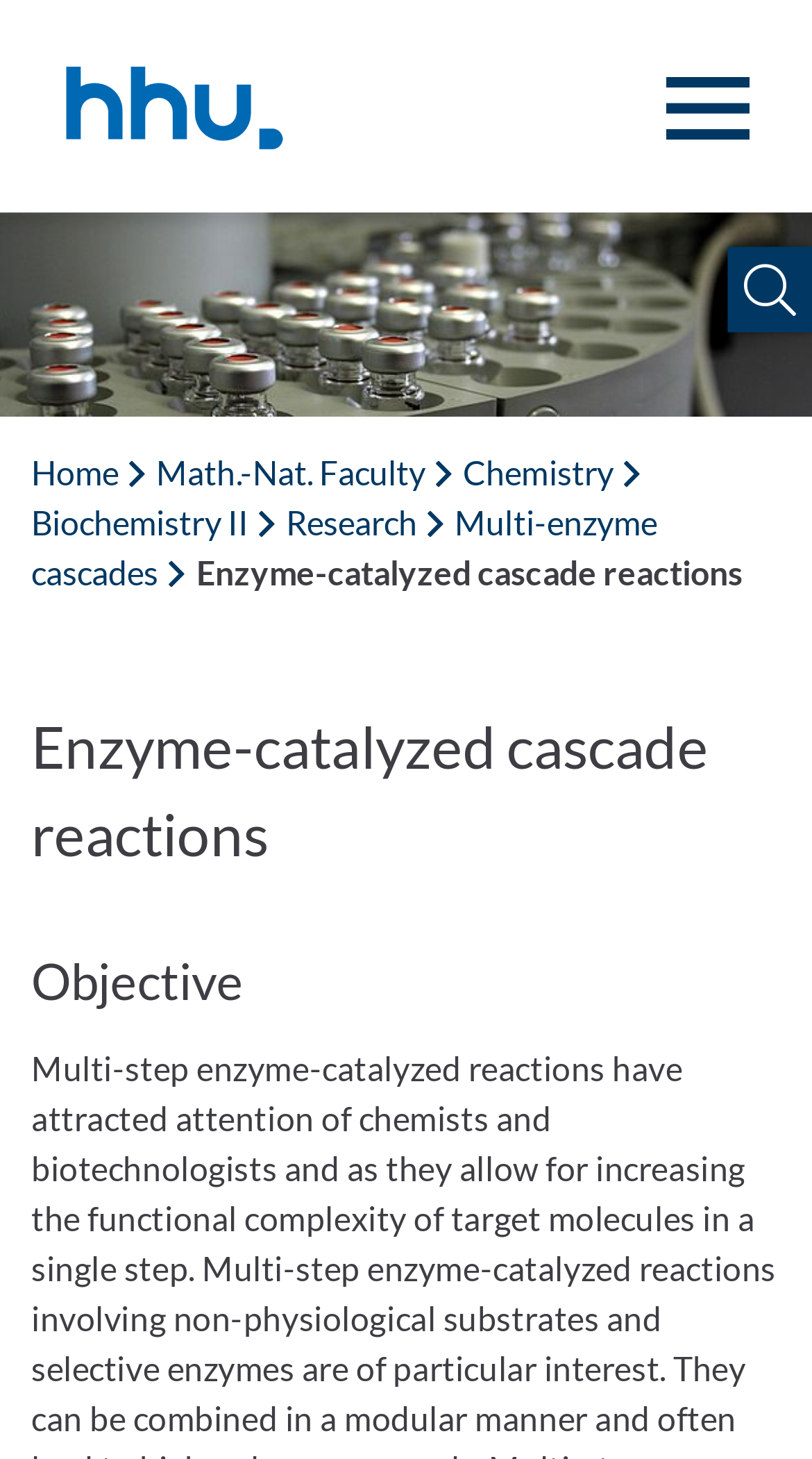What is the text of the first heading?
Identify the answer in the screenshot and reply with a single word or phrase.

Enzyme-catalyzed cascade reactions